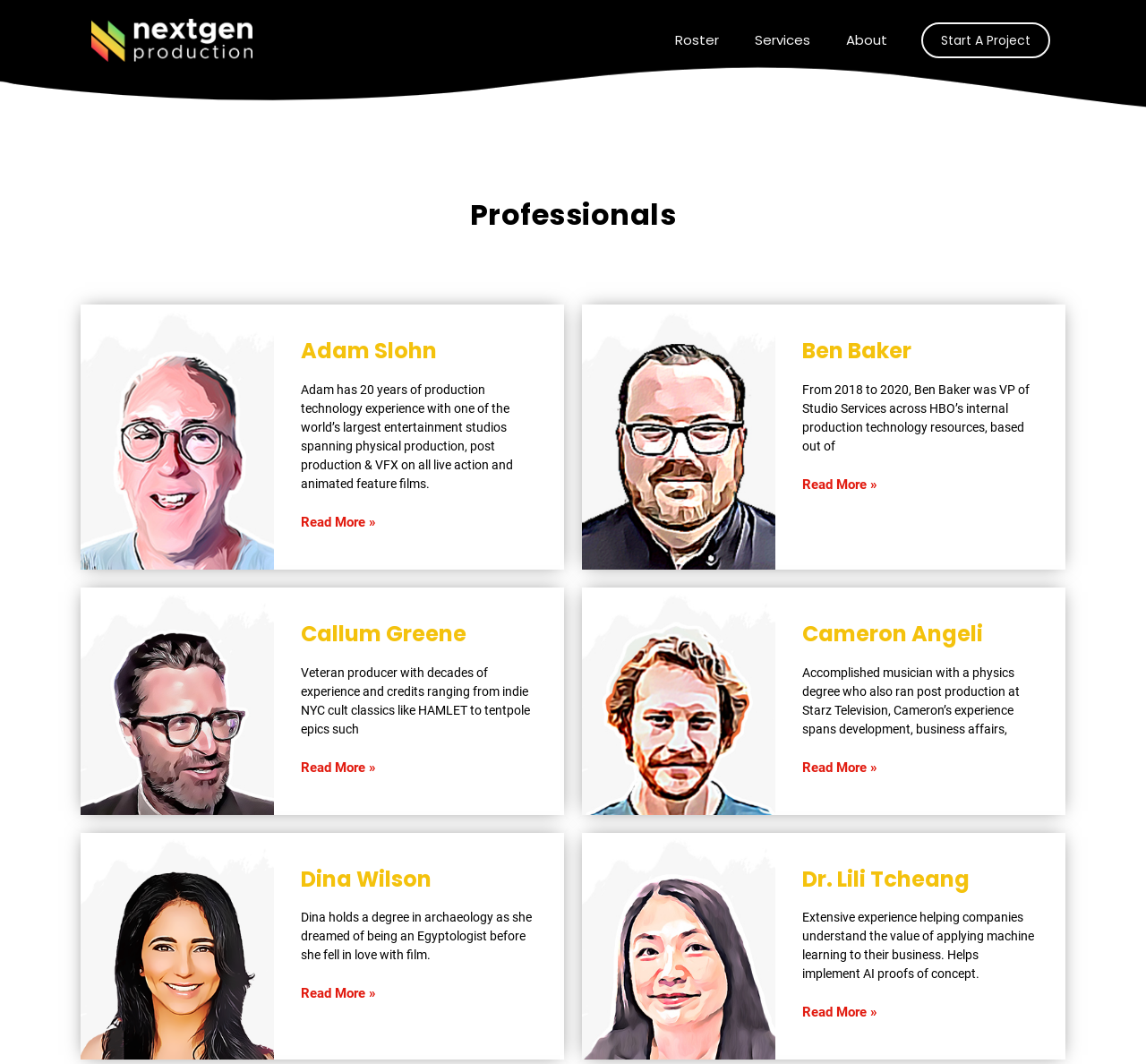Locate the bounding box coordinates of the area where you should click to accomplish the instruction: "Click on the 'Start A Project' link".

[0.804, 0.021, 0.916, 0.055]